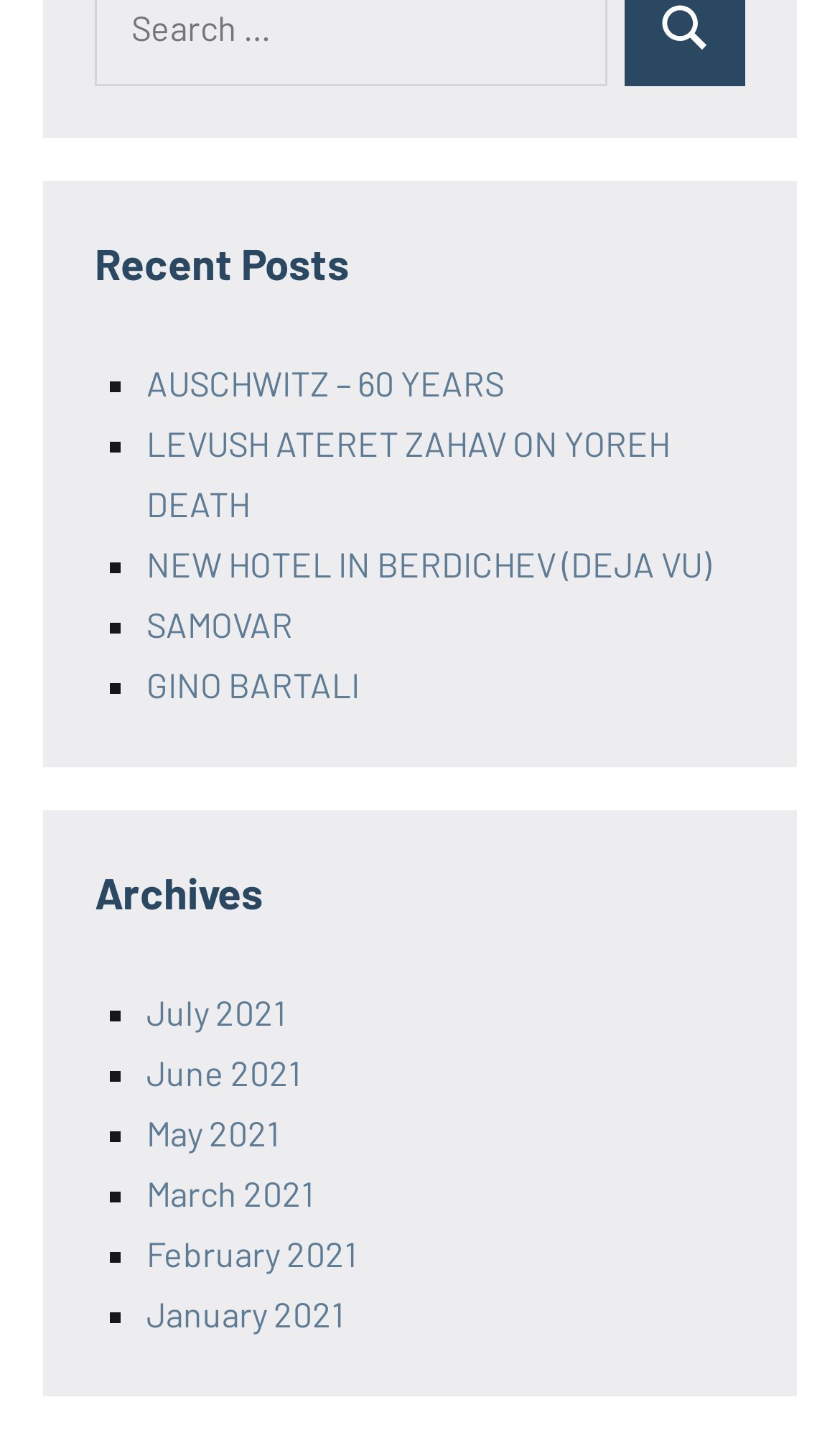Please determine the bounding box coordinates for the element that should be clicked to follow these instructions: "browse archives for 'July 2021'".

[0.174, 0.692, 0.341, 0.721]